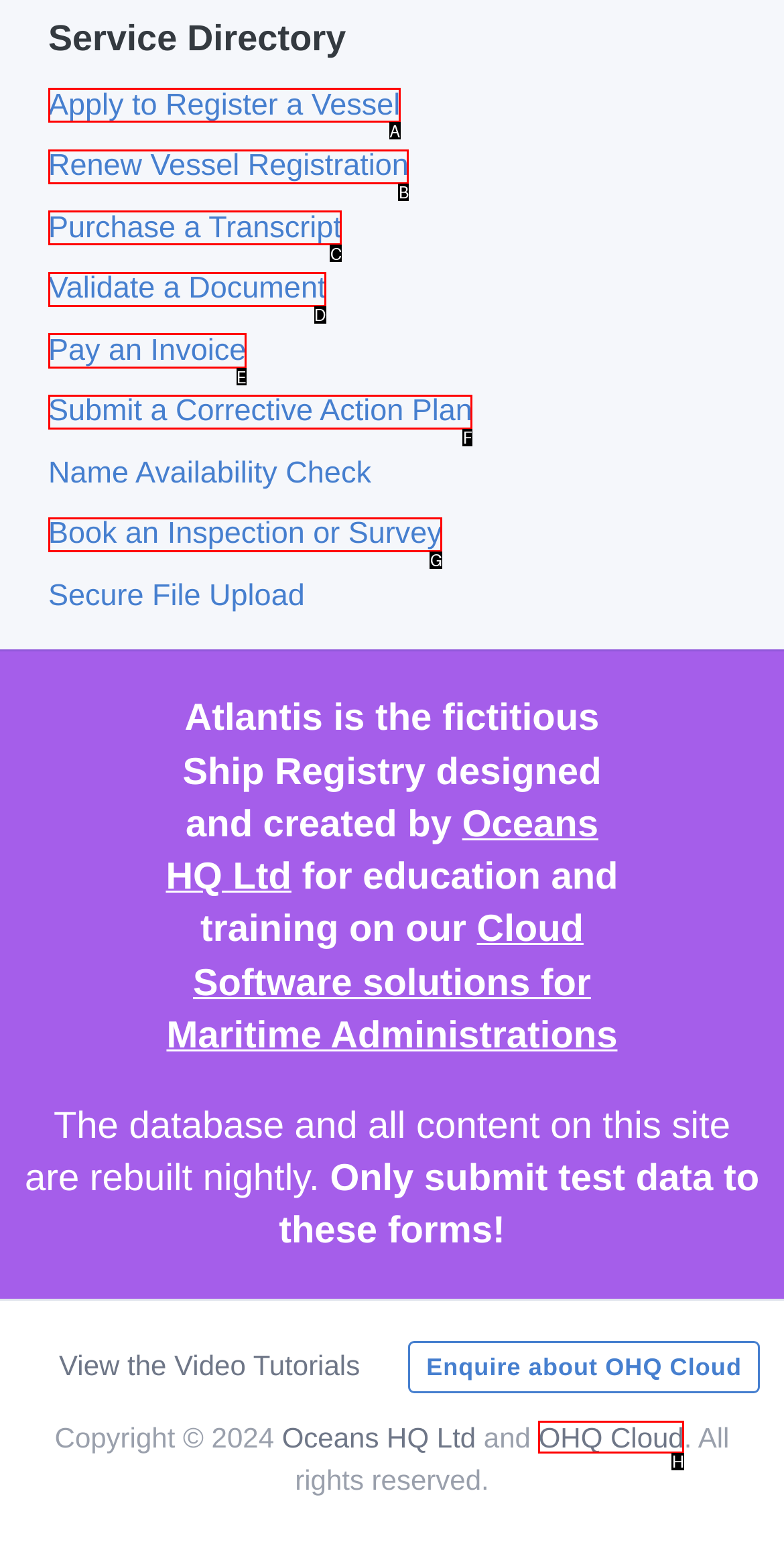Identify the letter of the option to click in order to Pay an invoice. Answer with the letter directly.

E